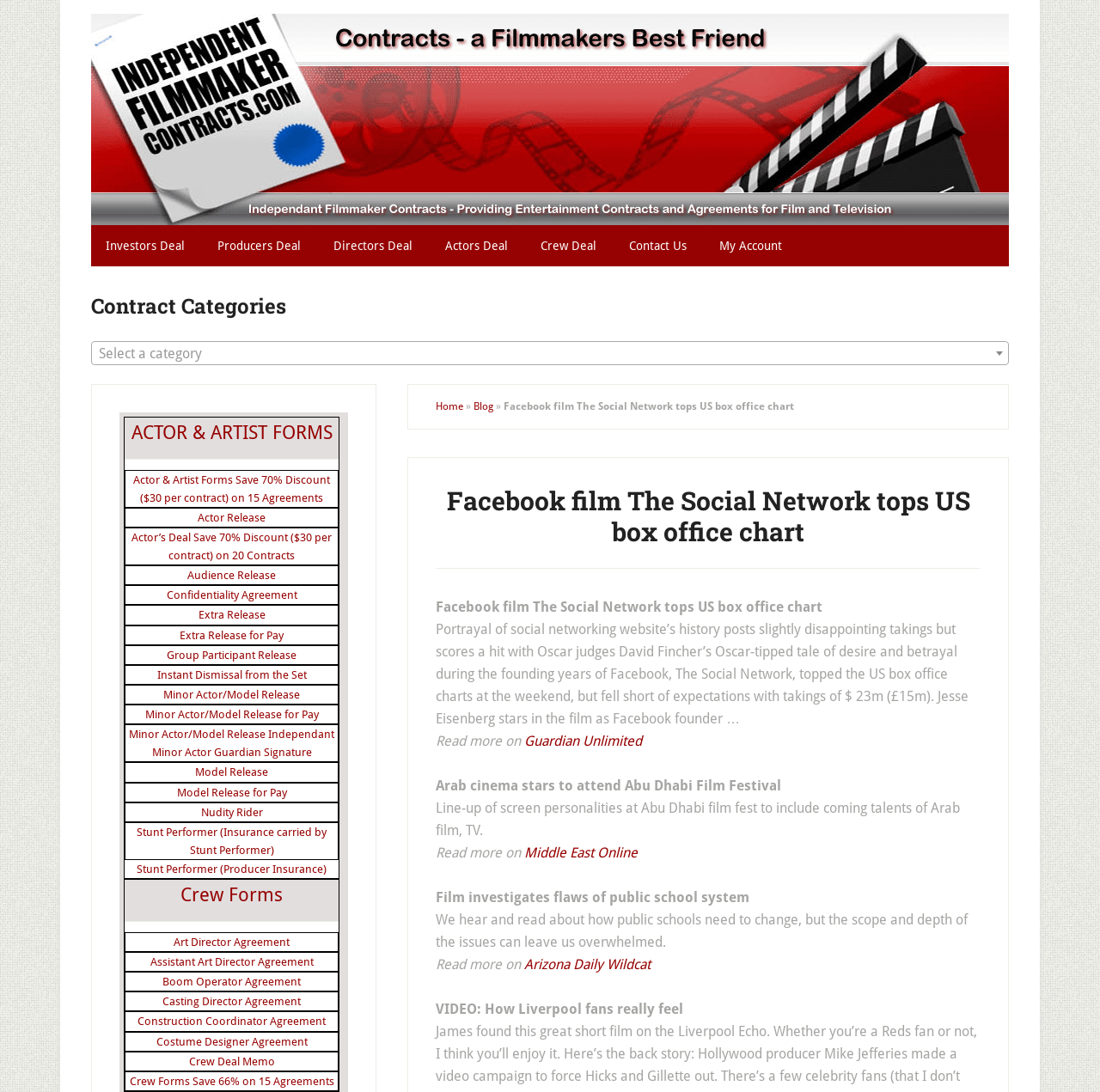Determine the bounding box coordinates of the clickable region to carry out the instruction: "View wishlist".

None